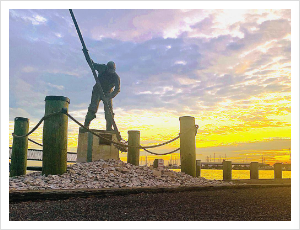Give a thorough explanation of the elements present in the image.

The image features a captivating sunset scene at a waterfront location, where a solitary figure engages in an activity on a pile of shells. Silhouetted against the vibrant hues of the sky, this individual appears to be using a long pole or tool, likely involved in a task related to the waterfront or fishing. The surrounding setting includes wooden posts and ropes, indicative of a dock or pier, enhancing the maritime atmosphere. The warm colors of the sunset, ranging from oranges to soft purples, create a serene and picturesque backdrop, encapsulating a moment of tranquility in Rock Hall. This image is part of the "People's Choice" selection in the Postcard Photo Contest organized by Main Street Rock Hall, celebrating local photography that captures the essence of the community.